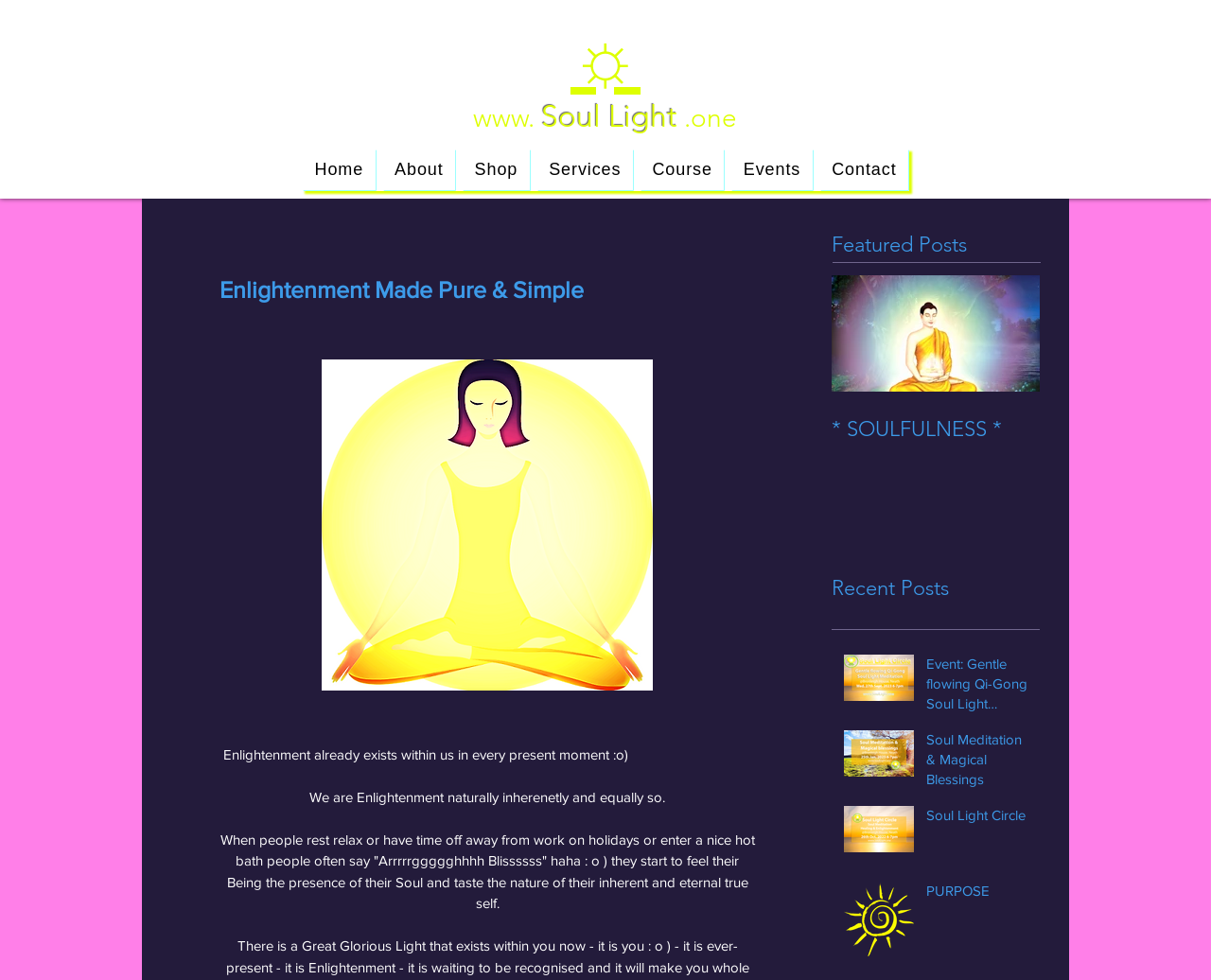Write a detailed summary of the webpage.

The webpage is titled "Enlightenment Made Pure & Simple" and has a prominent heading "☼" at the top center. Below this heading, there is a link with the same symbol "☼". To the right of these elements, there is a heading "www. Soul Light.one" and a navigation menu labeled "Site" with links to "Home", "About", "Shop", "Services", "Course", "Events", and "Contact".

Below the navigation menu, there is a large section with a heading "Enlightenment Made Pure & Simple" that spans most of the page width. Within this section, there is a button and three blocks of text that discuss the concept of enlightenment and its natural presence within us. The text is written in a conversational tone and includes a humorous anecdote about people relaxing and feeling their true selves.

To the right of this section, there are two columns of content. The top column is headed "Featured Posts" and contains a single post titled "* SOULFULNESS *" with an image and a link to read more. The bottom column is headed "Recent Posts" and lists four articles with images and links to read more. The articles are titled "Event: Gentle flowing Qi-Gong Soul Light Meditation", "Soul Meditation & Magical Blessings", "Soul Light Circle", and "PURPOSE". Each article has an image and a link to read more.

Overall, the webpage has a calm and peaceful tone, with a focus on spirituality and personal growth. The layout is clean and easy to navigate, with clear headings and concise text.